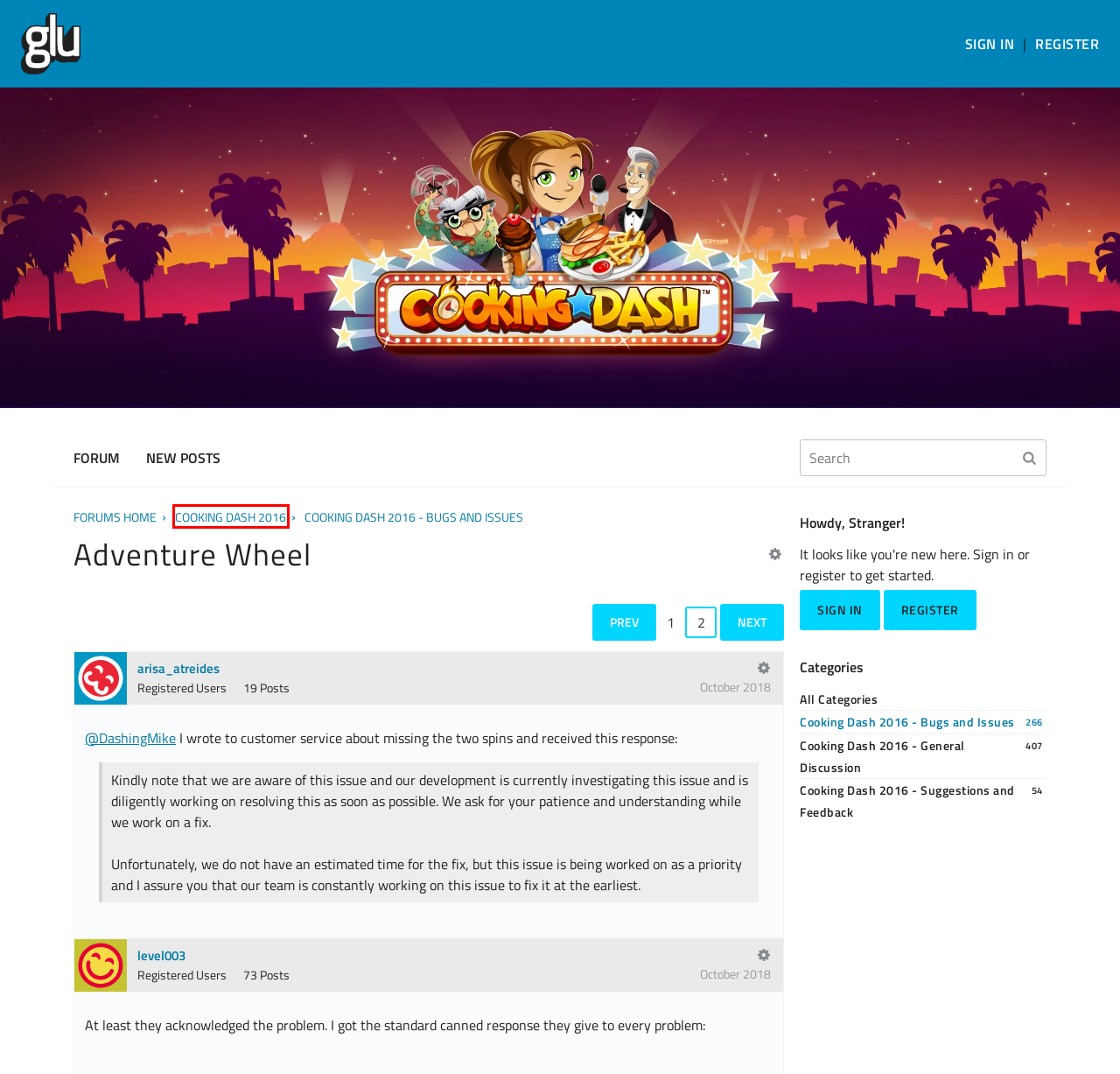Review the webpage screenshot provided, noting the red bounding box around a UI element. Choose the description that best matches the new webpage after clicking the element within the bounding box. The following are the options:
A. arisa_atreides — Glu Communities
B. Cooking Dash 2016 - General Discussion — Glu Communities
C. Adventure Wheel — Glu Communities
D. Cooking Dash 2016 - Bugs and Issues — Glu Communities
E. Glu: The Leader in 3D Freemium Mobile Gaming
F. Cooking Dash 2016 - Suggestions and Feedback — Glu Communities
G. DashingMike — Glu Communities
H. Cooking Dash 2016 — Glu Communities

H